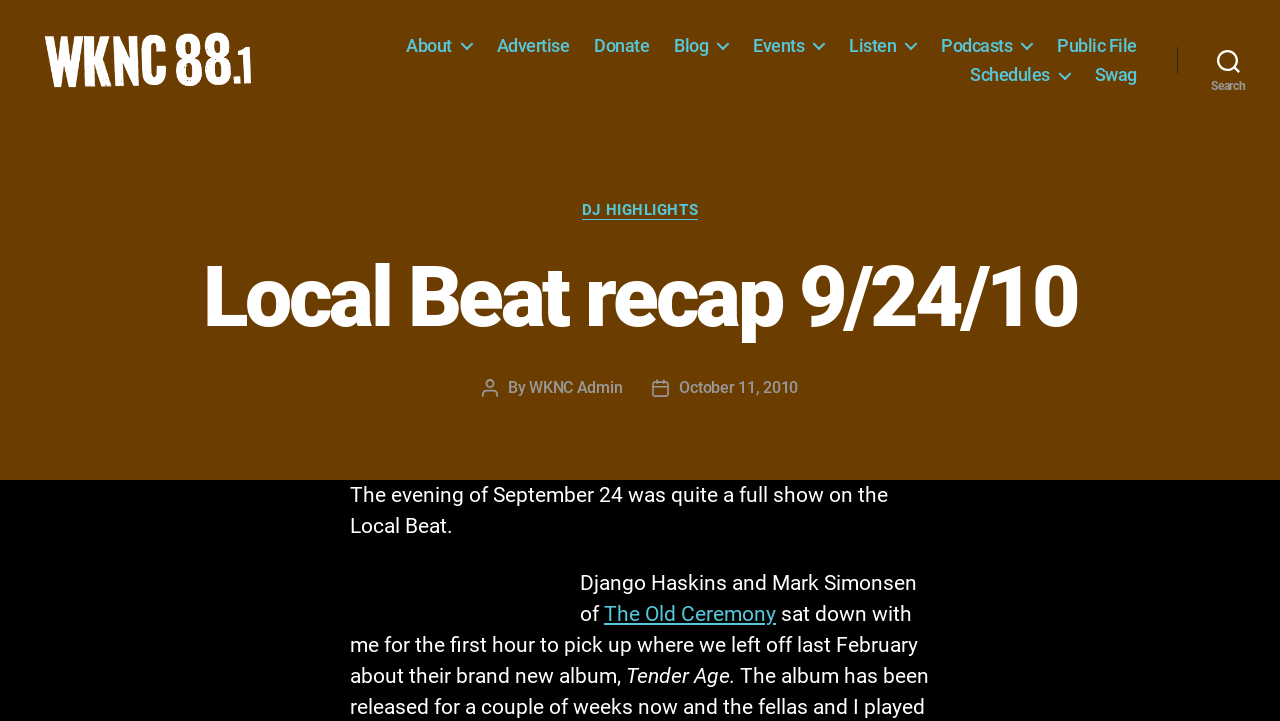Can you find the bounding box coordinates for the element that needs to be clicked to execute this instruction: "Search for something"? The coordinates should be given as four float numbers between 0 and 1, i.e., [left, top, right, bottom].

[0.92, 0.063, 1.0, 0.124]